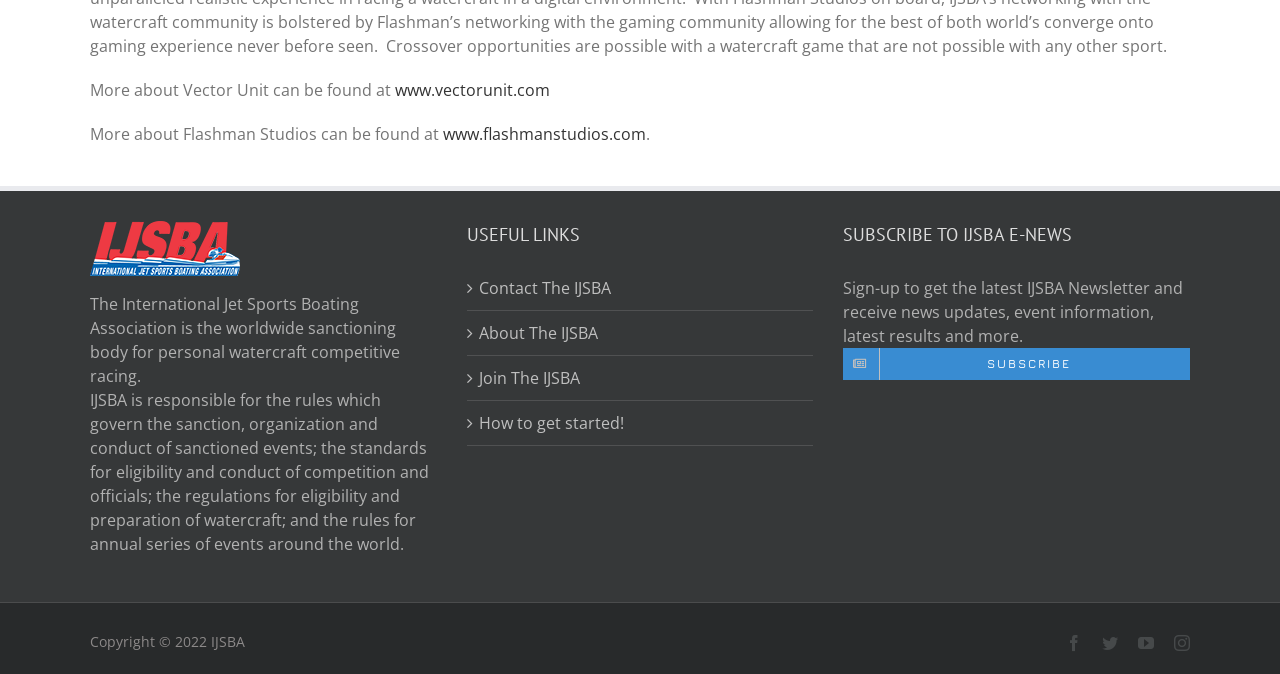Please determine the bounding box of the UI element that matches this description: Product. The coordinates should be given as (top-left x, top-left y, bottom-right x, bottom-right y), with all values between 0 and 1.

None